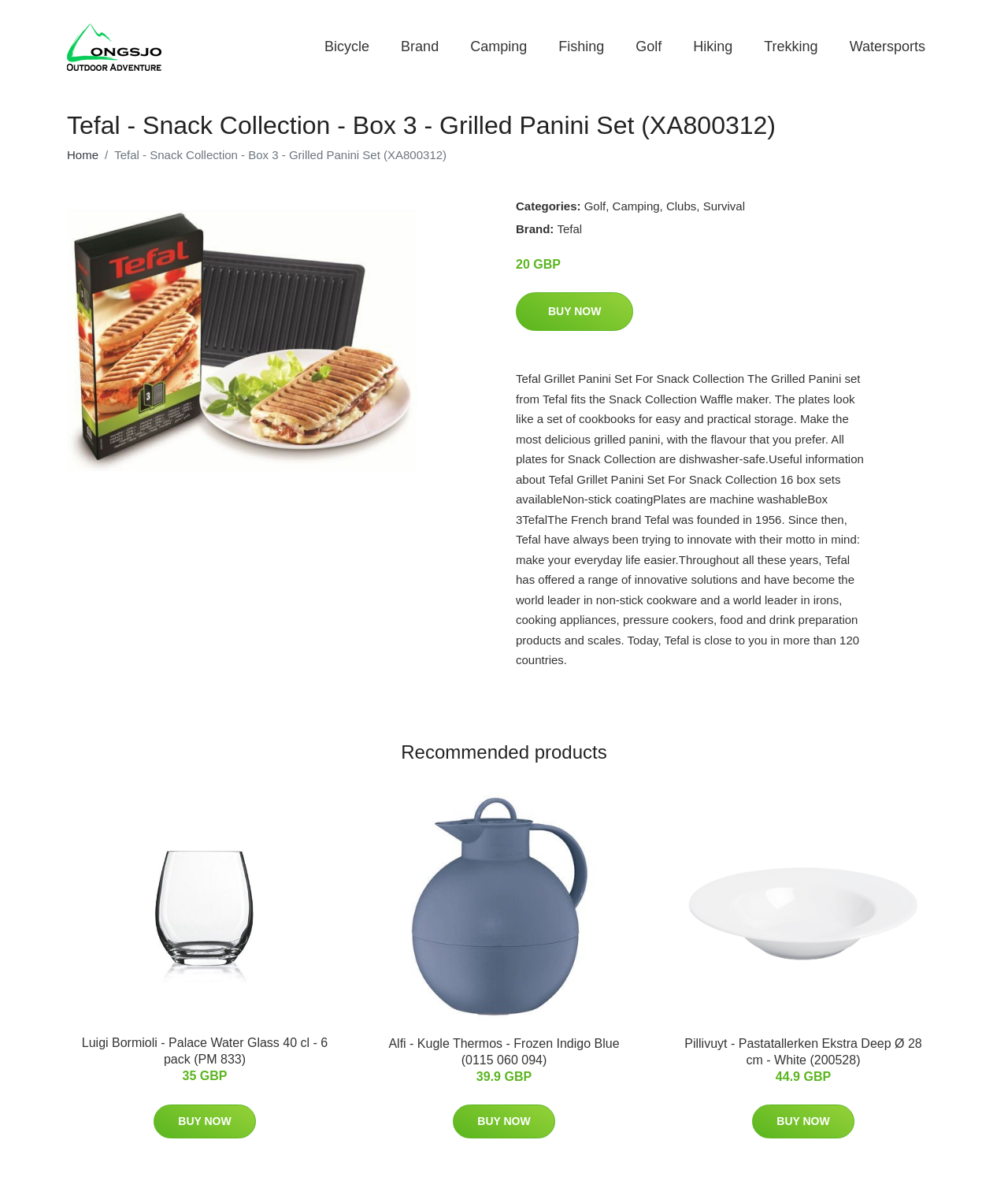Highlight the bounding box coordinates of the element that should be clicked to carry out the following instruction: "View the 'Tefal - Snack Collection - Box 3 - Grilled Panini Set (XA800312)' product details". The coordinates must be given as four float numbers ranging from 0 to 1, i.e., [left, top, right, bottom].

[0.066, 0.092, 0.934, 0.117]